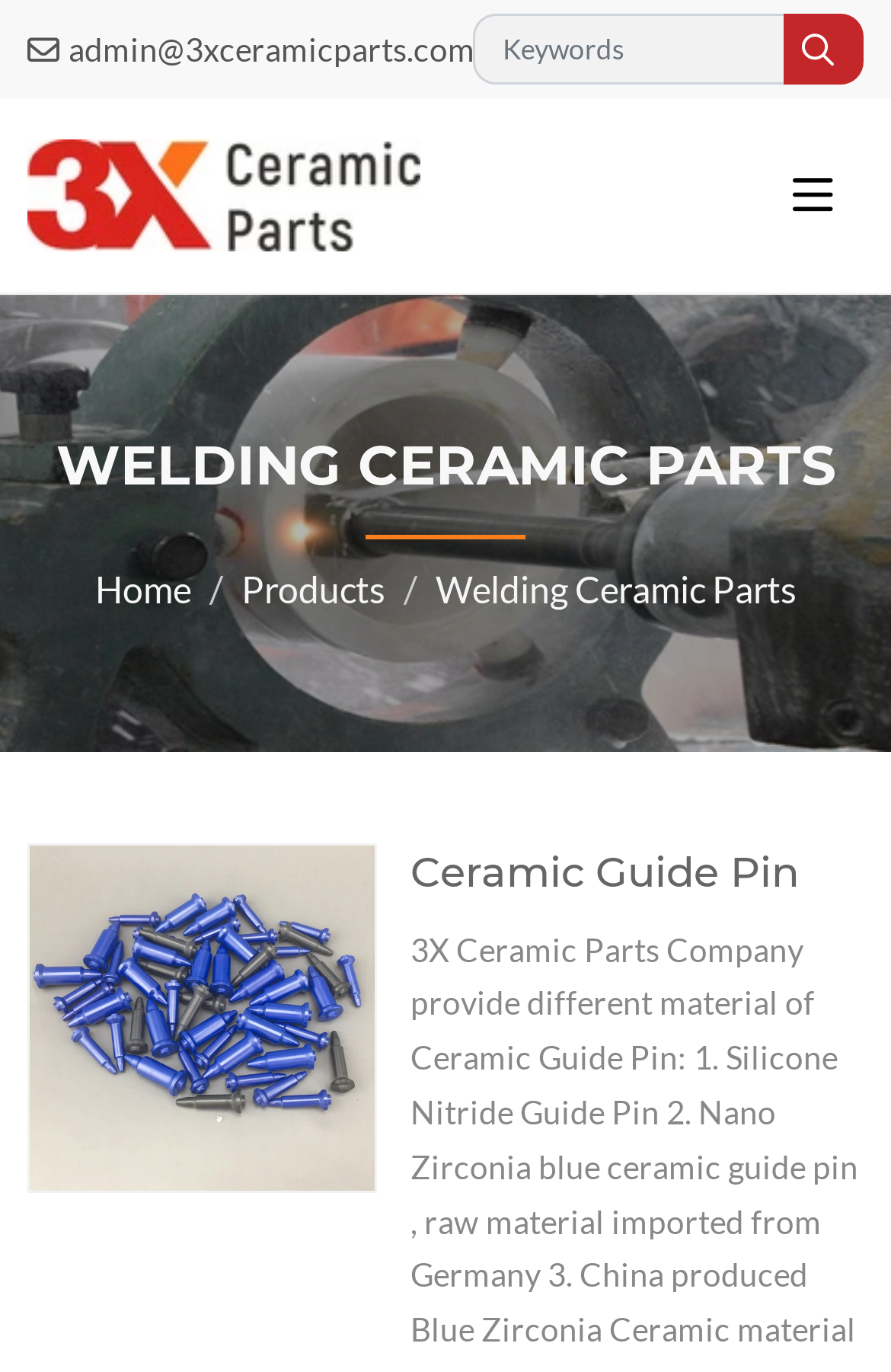What is the email address provided on the webpage?
Use the information from the screenshot to give a comprehensive response to the question.

I found the email address by looking at the top-right corner of the webpage, where I saw a link with the email address 'admin@3xceramicparts.com'.